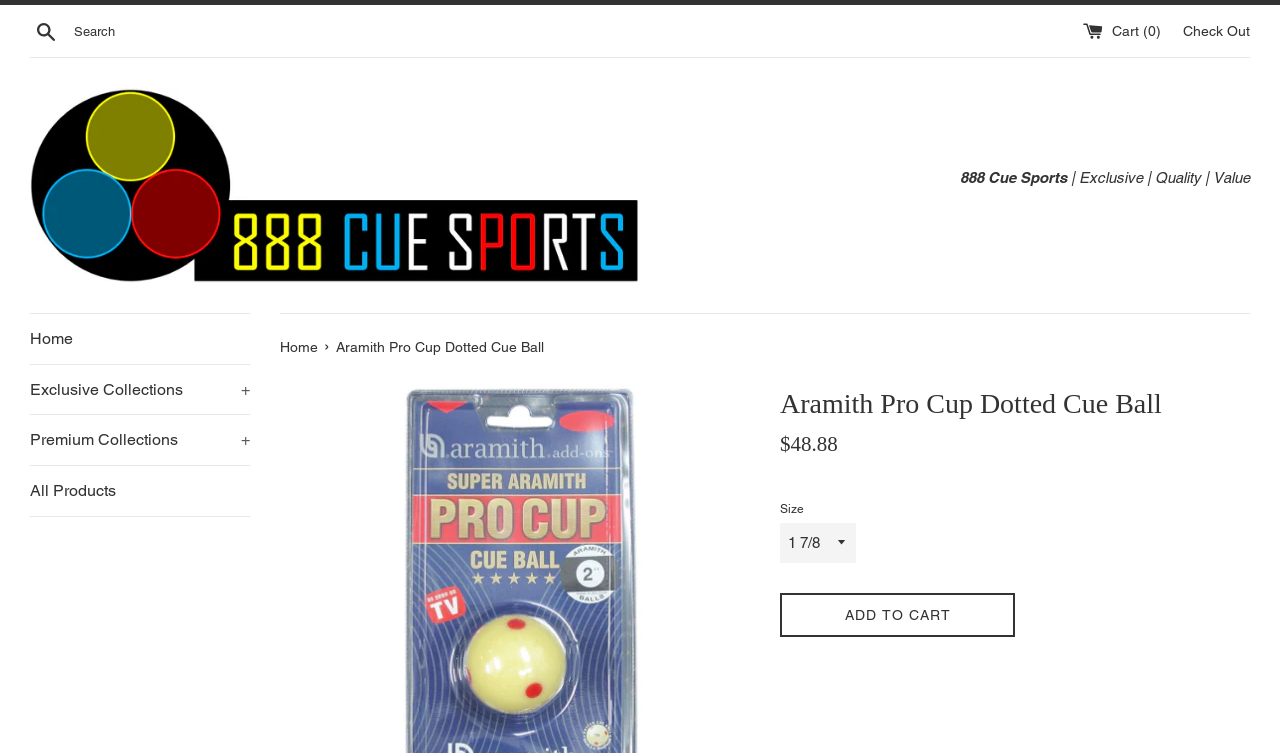Provide the bounding box coordinates in the format (top-left x, top-left y, bottom-right x, bottom-right y). All values are floating point numbers between 0 and 1. Determine the bounding box coordinate of the UI element described as: Home

[0.023, 0.417, 0.195, 0.483]